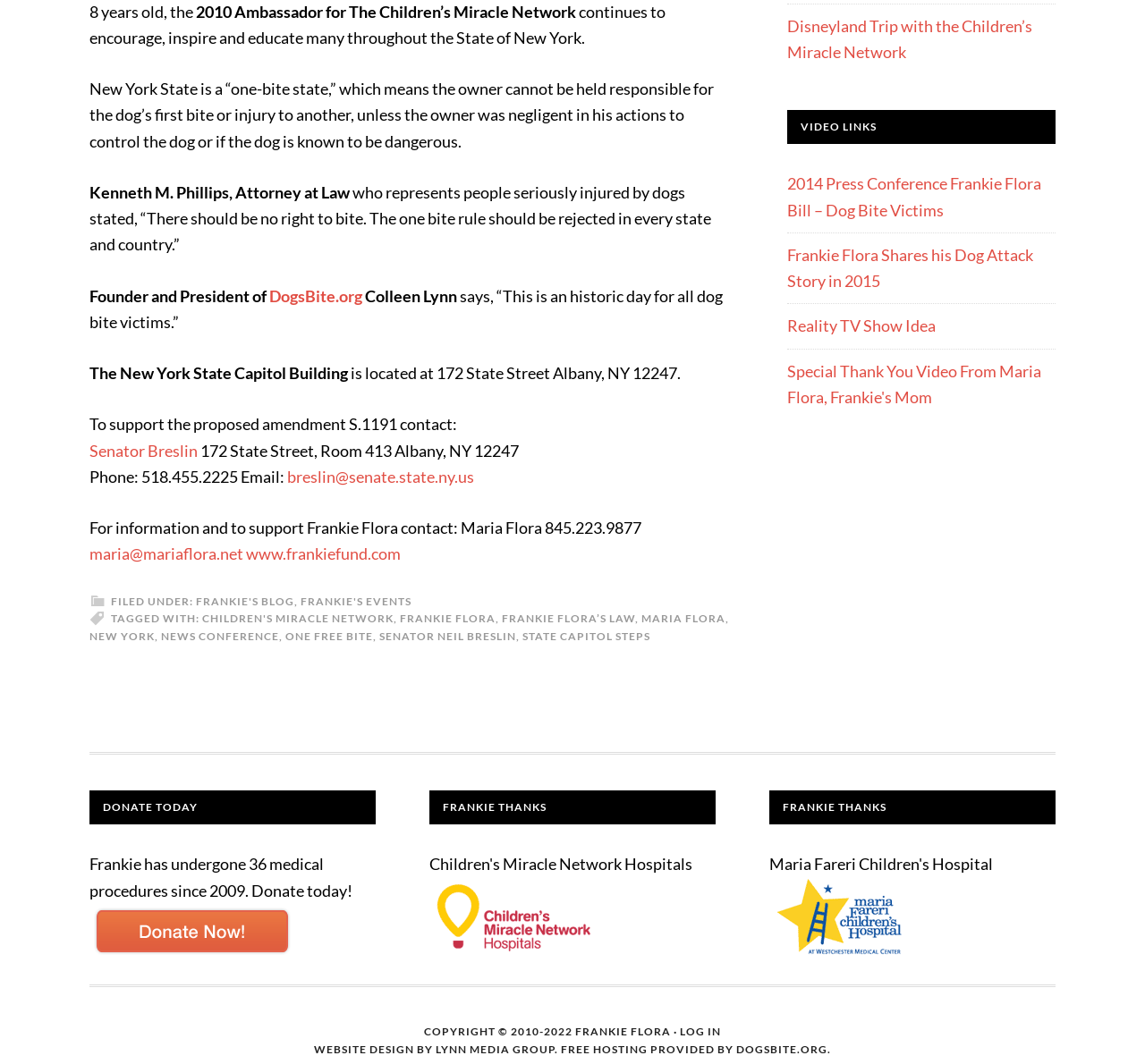Who is the founder of DogsBite.org?
Refer to the image and provide a detailed answer to the question.

I found the answer by looking at the text 'Founder and President of' followed by a link 'DogsBite.org' and then a static text 'Colleen Lynn', which suggests that Colleen Lynn is the founder of DogsBite.org.